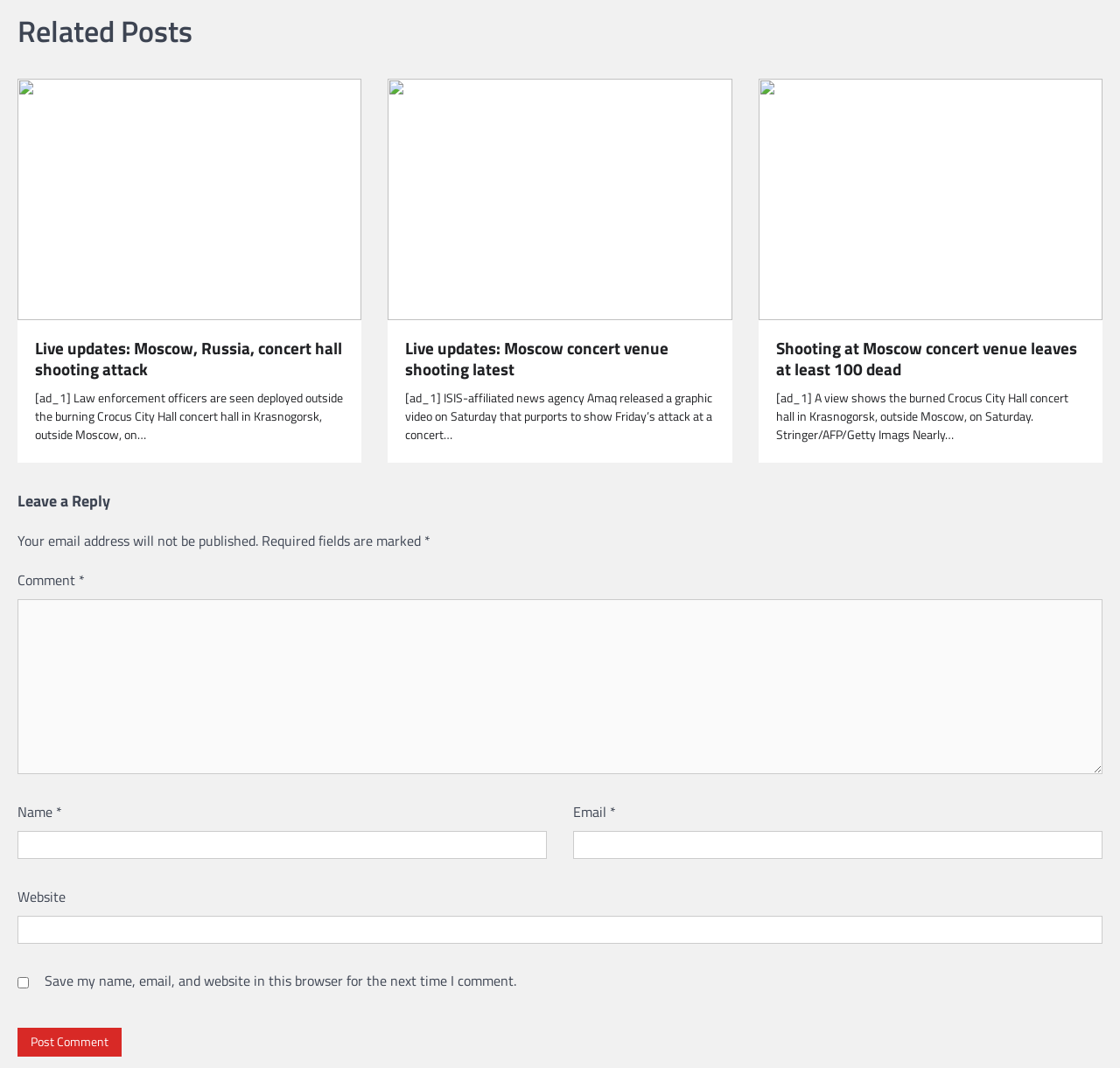How many fields are required to leave a comment?
Use the screenshot to answer the question with a single word or phrase.

3